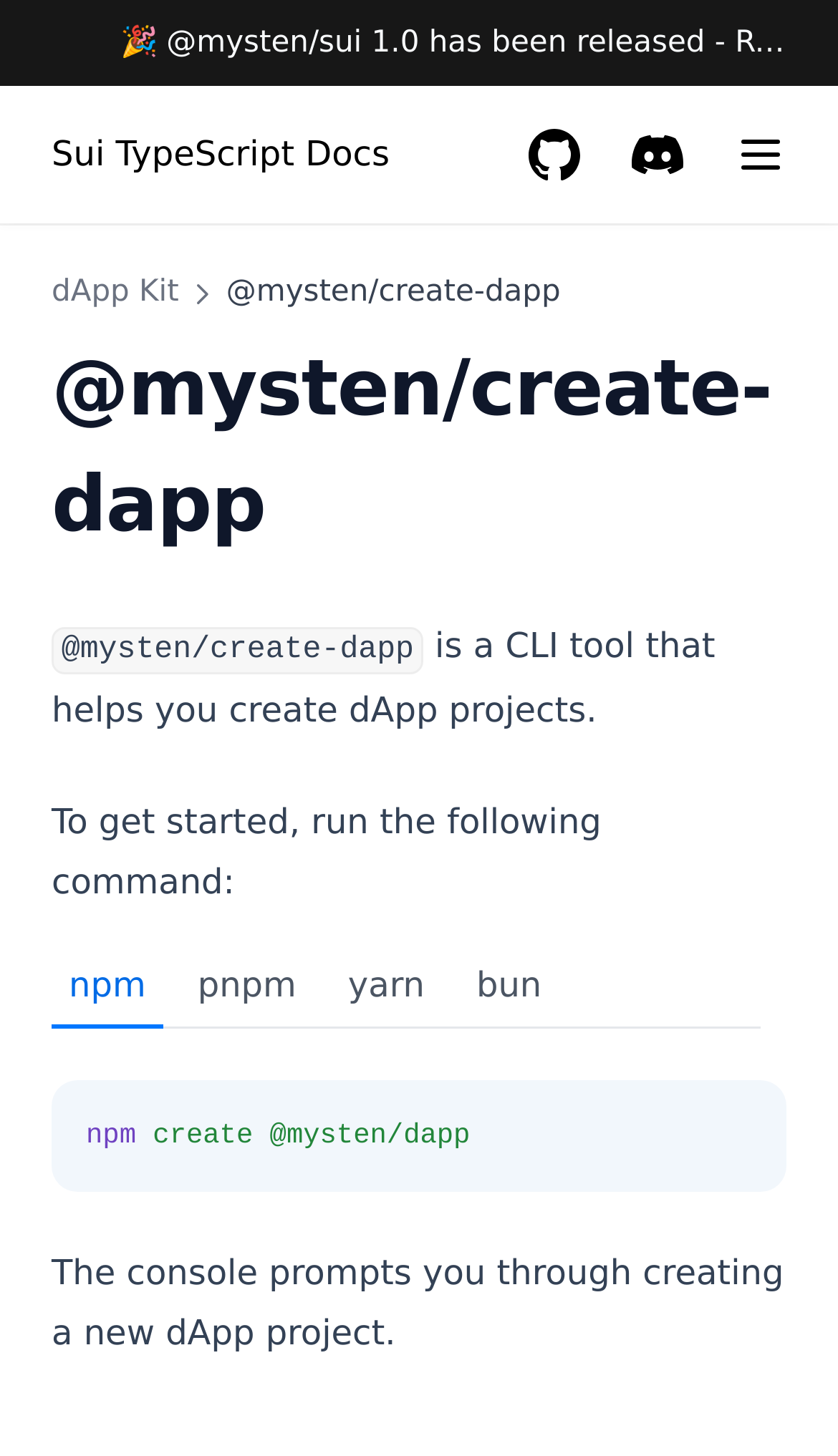Locate the bounding box of the UI element with the following description: "Sui TypeScript Docs".

[0.062, 0.088, 0.465, 0.124]